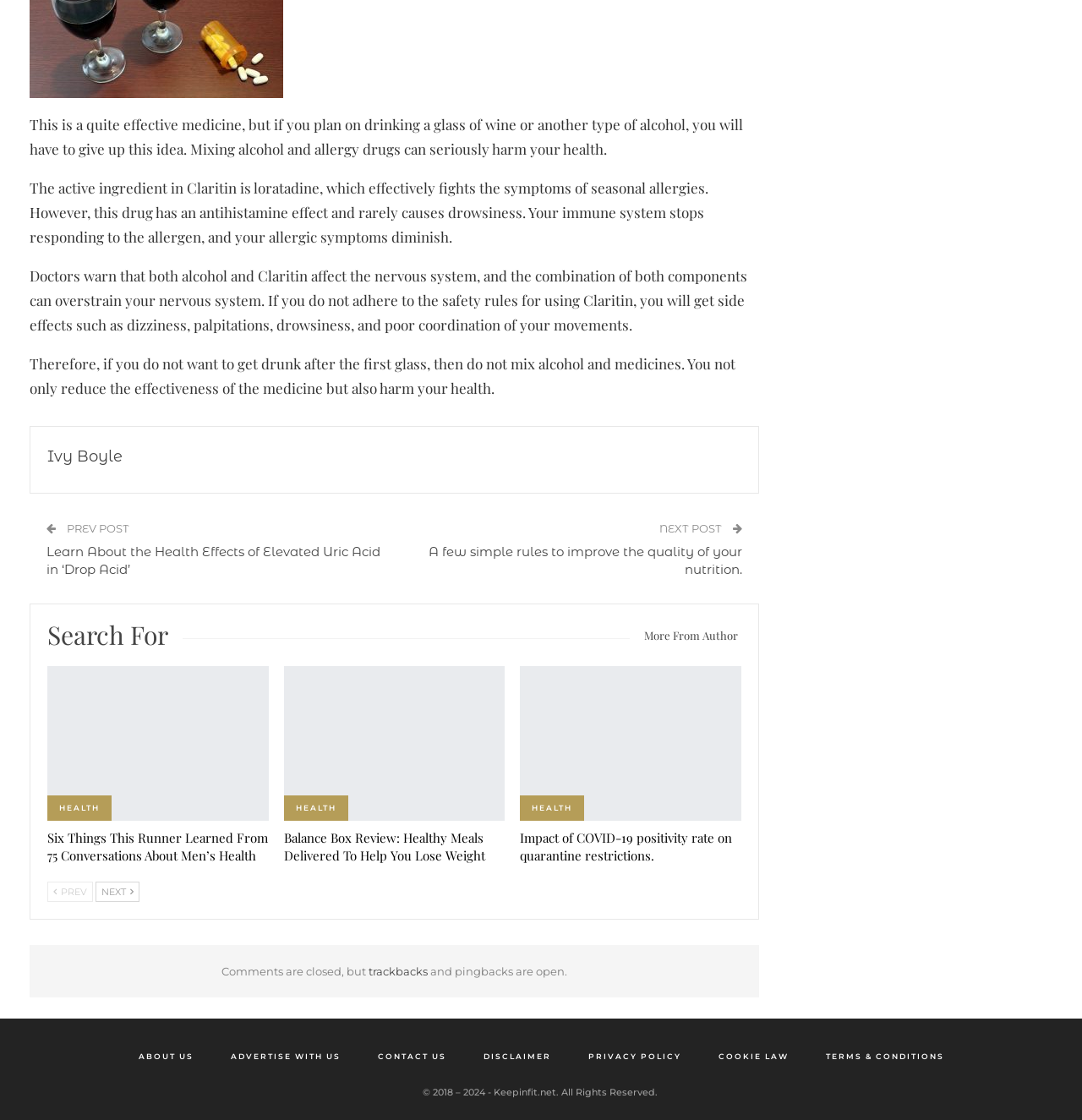Determine the bounding box coordinates of the UI element that matches the following description: "About us". The coordinates should be four float numbers between 0 and 1 in the format [left, top, right, bottom].

[0.128, 0.939, 0.179, 0.947]